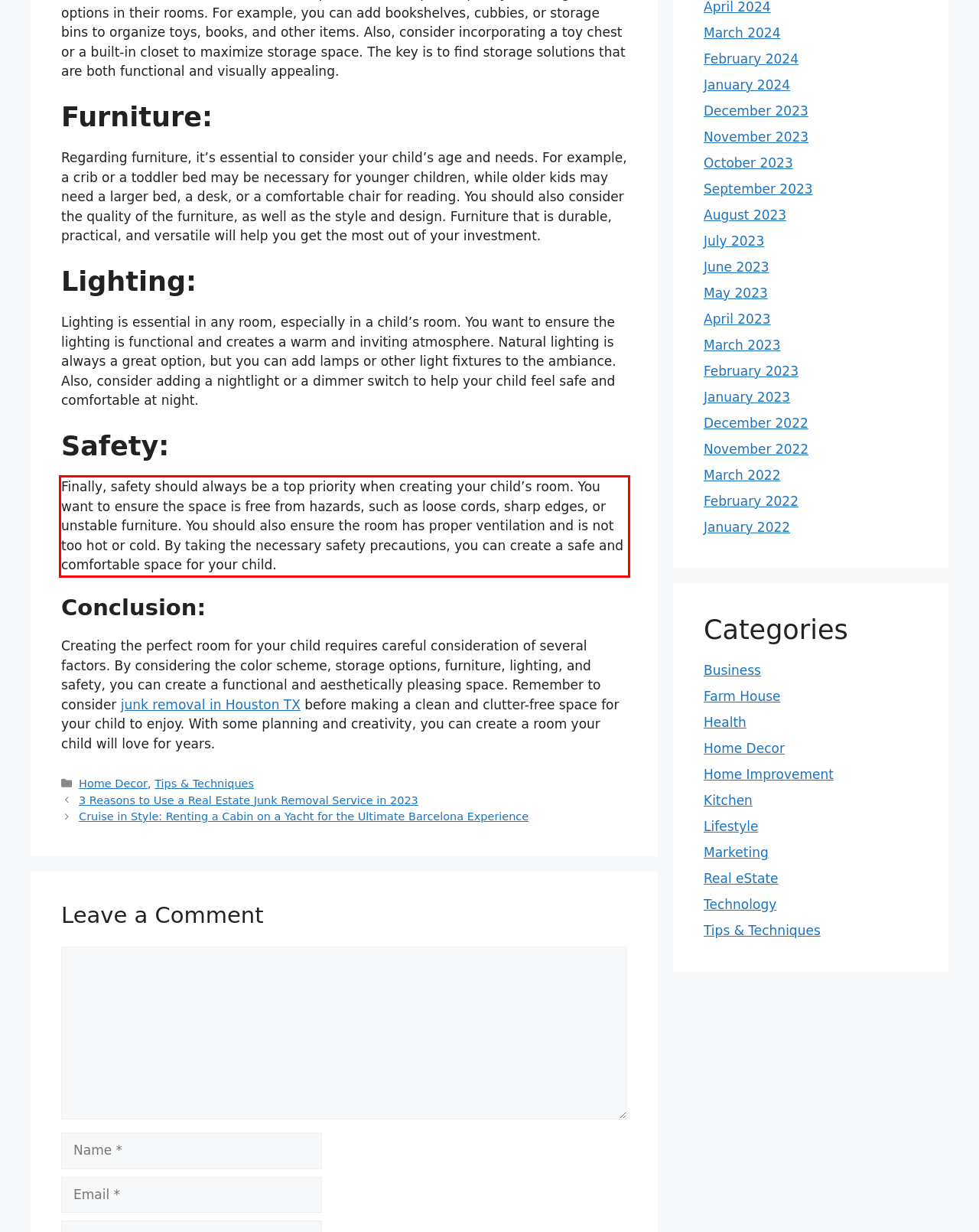From the given screenshot of a webpage, identify the red bounding box and extract the text content within it.

Finally, safety should always be a top priority when creating your child’s room. You want to ensure the space is free from hazards, such as loose cords, sharp edges, or unstable furniture. You should also ensure the room has proper ventilation and is not too hot or cold. By taking the necessary safety precautions, you can create a safe and comfortable space for your child.